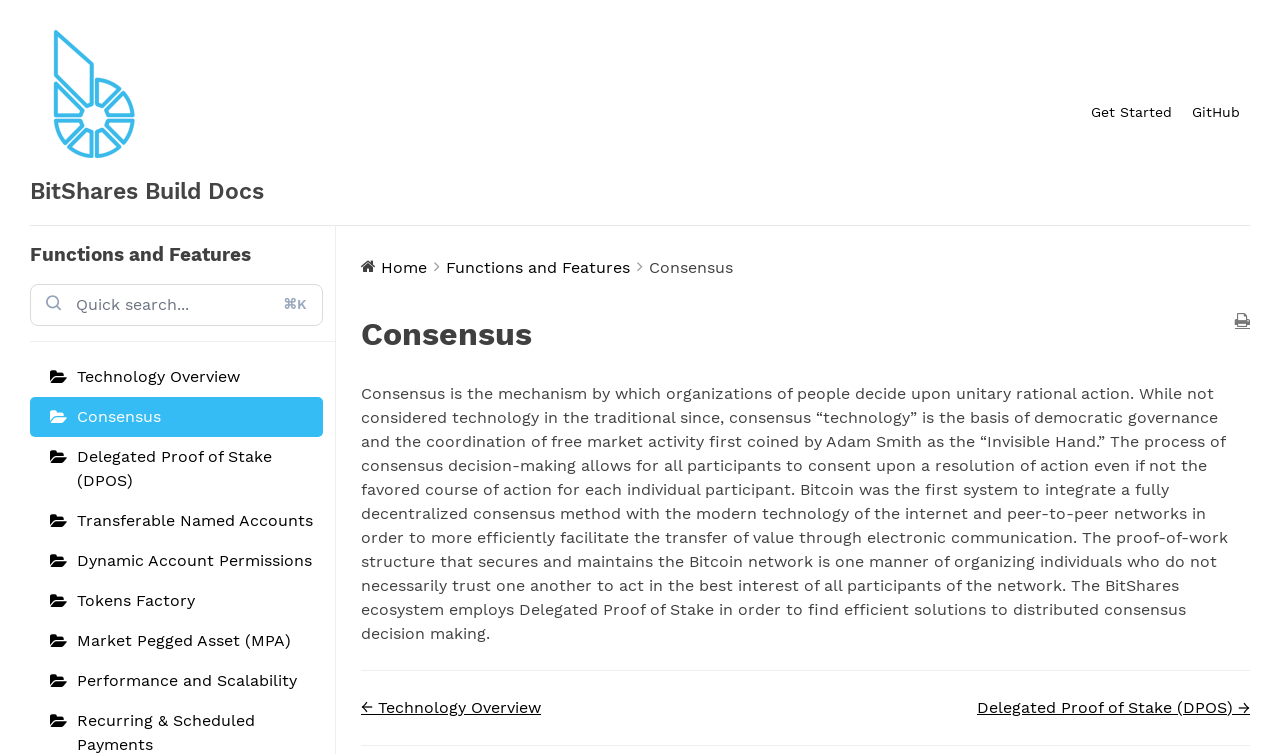Could you determine the bounding box coordinates of the clickable element to complete the instruction: "Navigate to the 'Delegated Proof of Stake (DPOS)' page"? Provide the coordinates as four float numbers between 0 and 1, i.e., [left, top, right, bottom].

[0.023, 0.579, 0.252, 0.664]